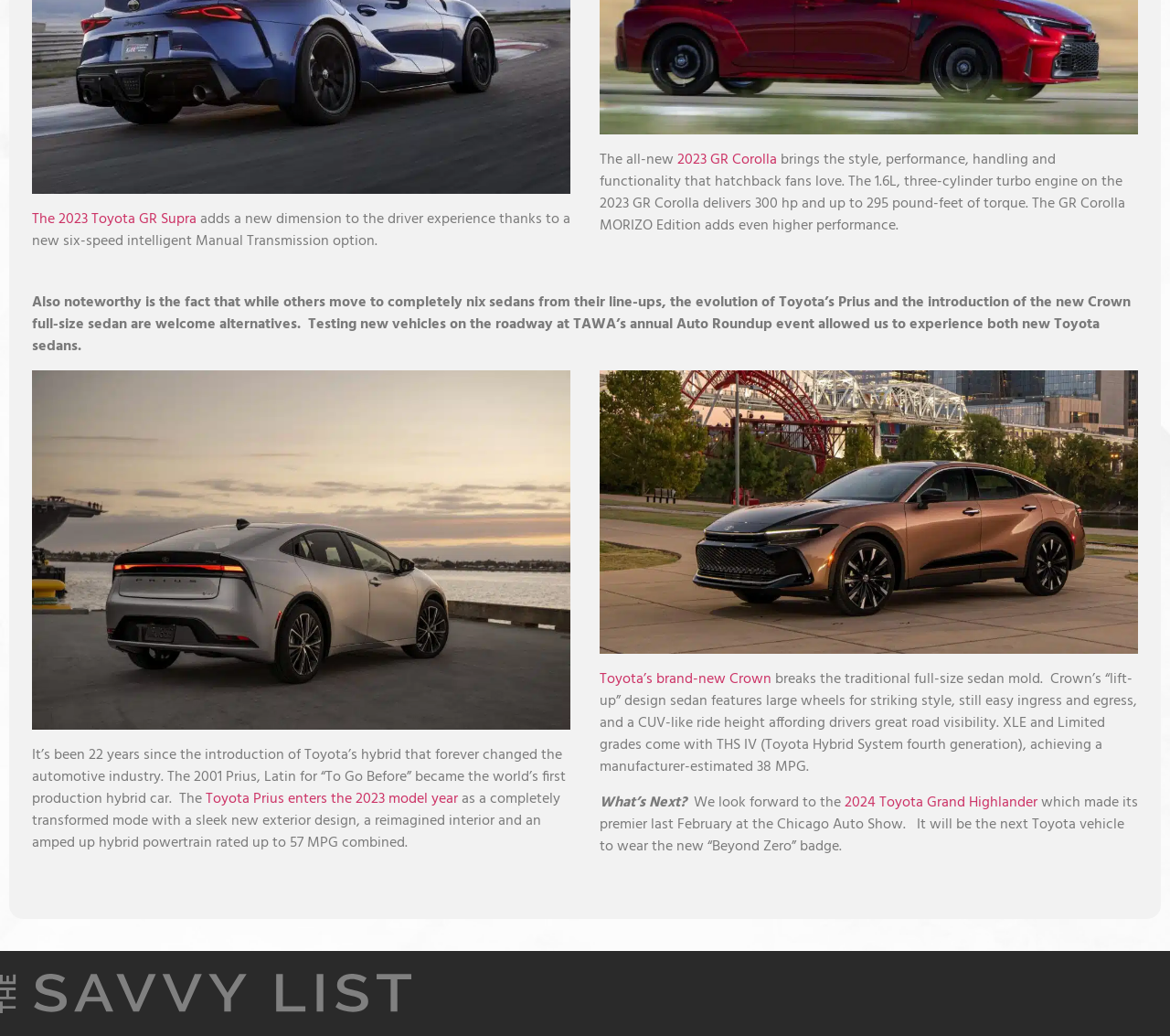What is the estimated MPG for the Toyota Prius in 2023?
Answer the question with as much detail as possible.

The text states that the 2023 Toyota Prius has an 'amped up hybrid powertrain rated up to 57 MPG combined.' This indicates that the estimated MPG for the Toyota Prius in 2023 is 57 MPG.